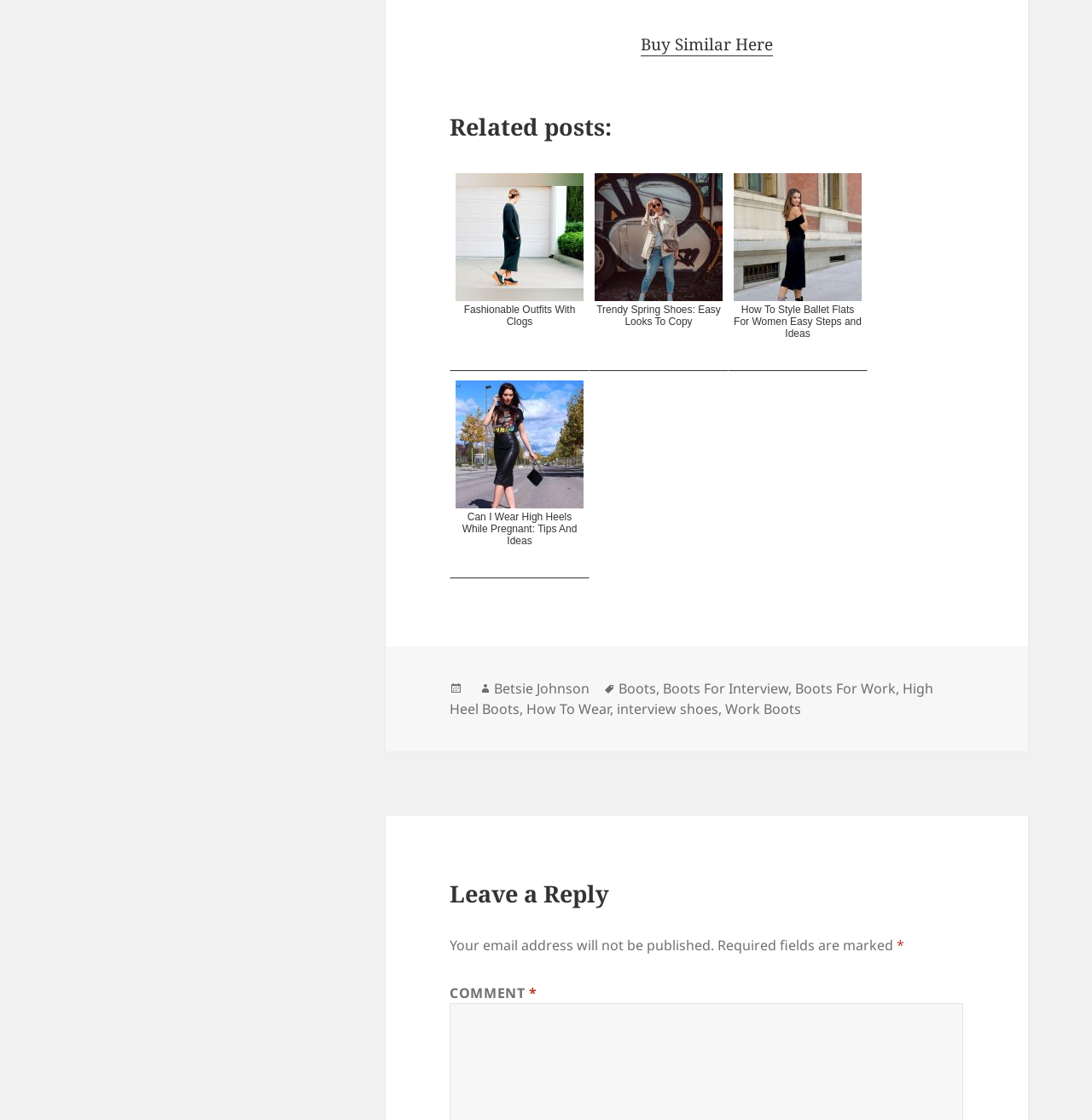Find the bounding box coordinates of the element I should click to carry out the following instruction: "Click on 'Buy Similar Here'".

[0.586, 0.029, 0.708, 0.05]